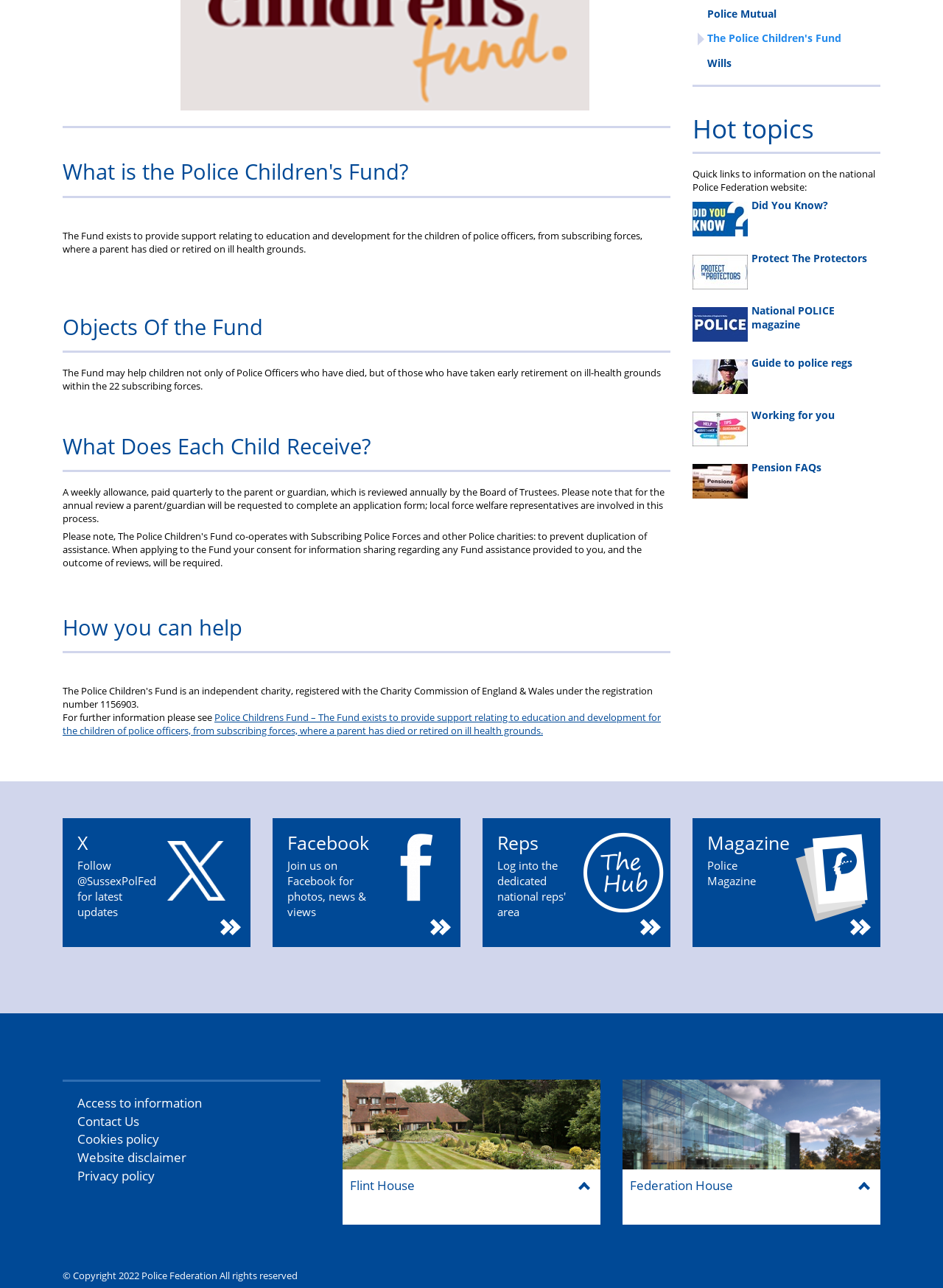Identify the bounding box of the UI element described as follows: "Pension FAQs". Provide the coordinates as four float numbers in the range of 0 to 1 [left, top, right, bottom].

[0.734, 0.358, 0.871, 0.387]